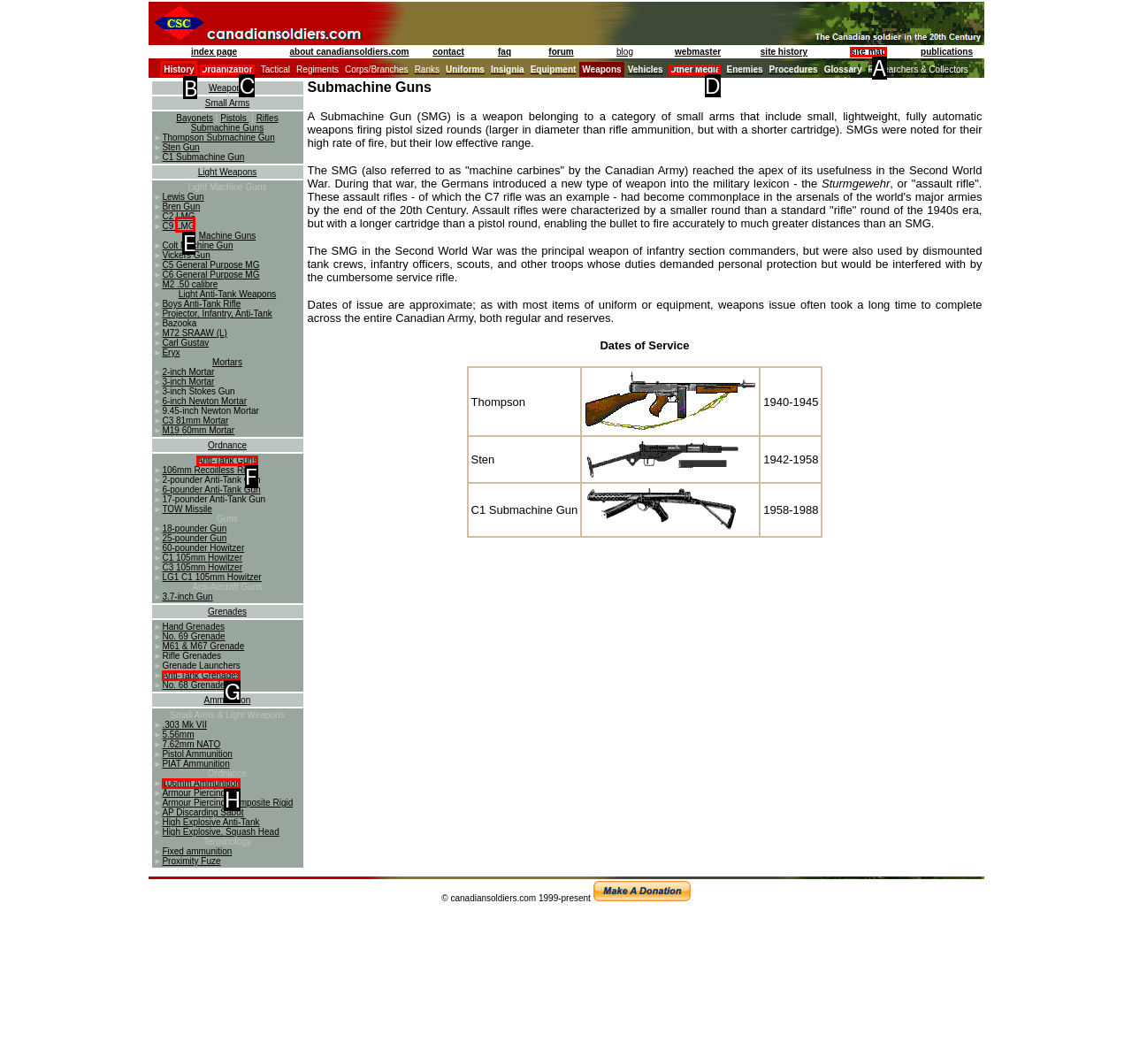What letter corresponds to the UI element to complete this task: go to History
Answer directly with the letter.

B